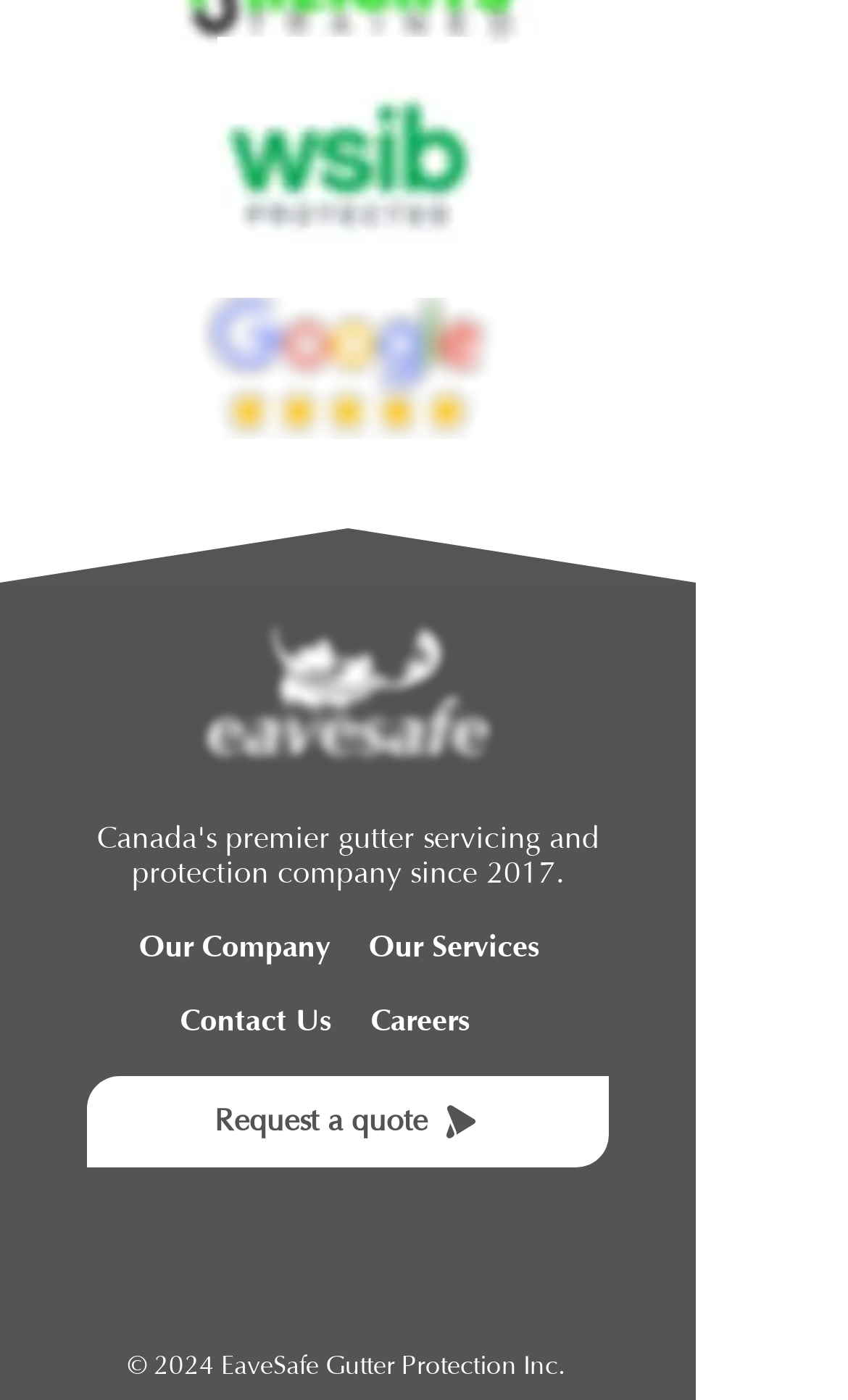How many main sections are there in the webpage?
Please provide a full and detailed response to the question.

The main sections of the webpage can be identified by the headings: 'Our Company', 'Our Services', 'Contact Us', and 'Careers'. These sections are located in the content section of the webpage.